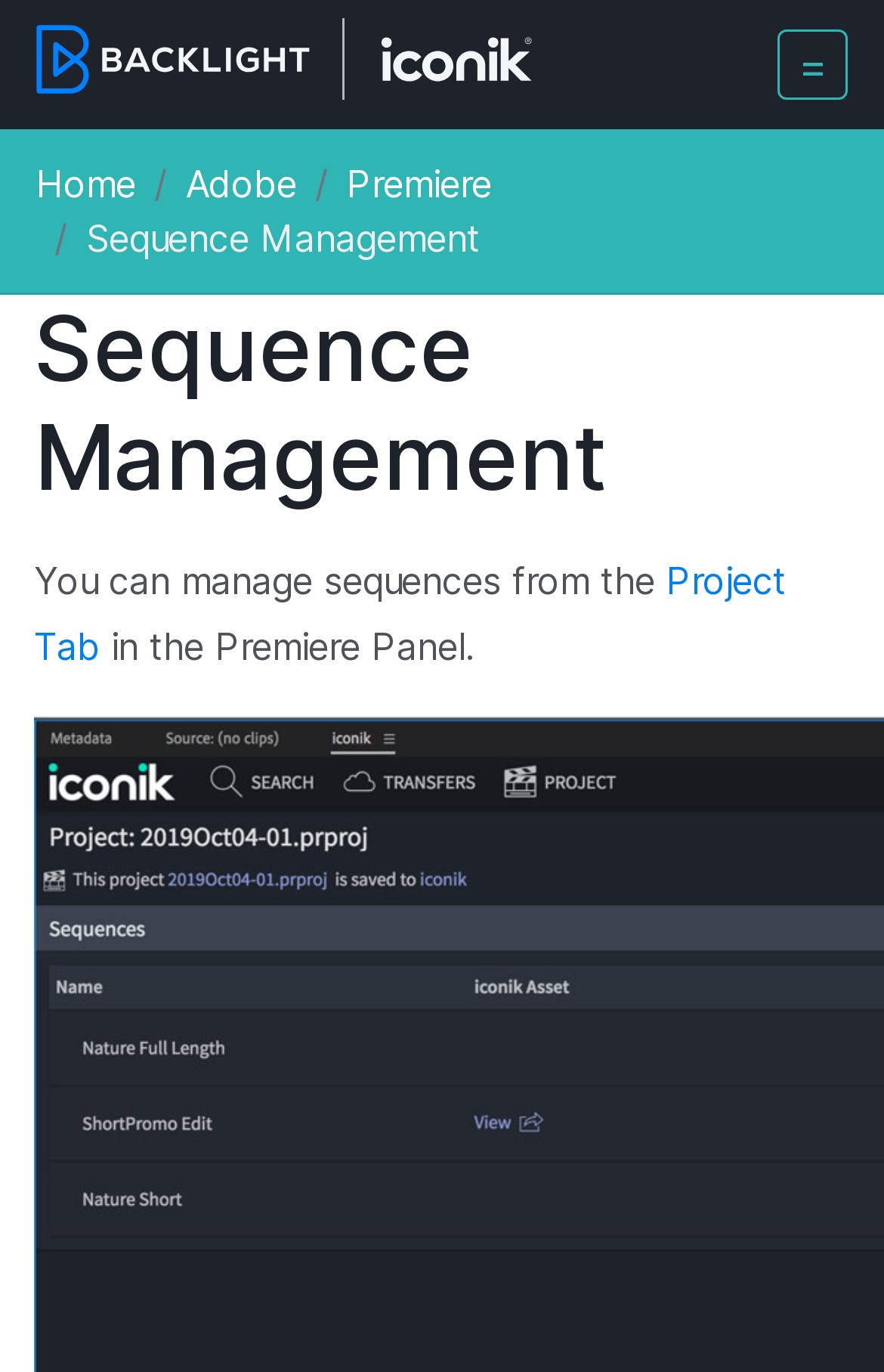From the element description: "parent_node: =", extract the bounding box coordinates of the UI element. The coordinates should be expressed as four float numbers between 0 and 1, in the order [left, top, right, bottom].

[0.041, 0.013, 0.631, 0.081]